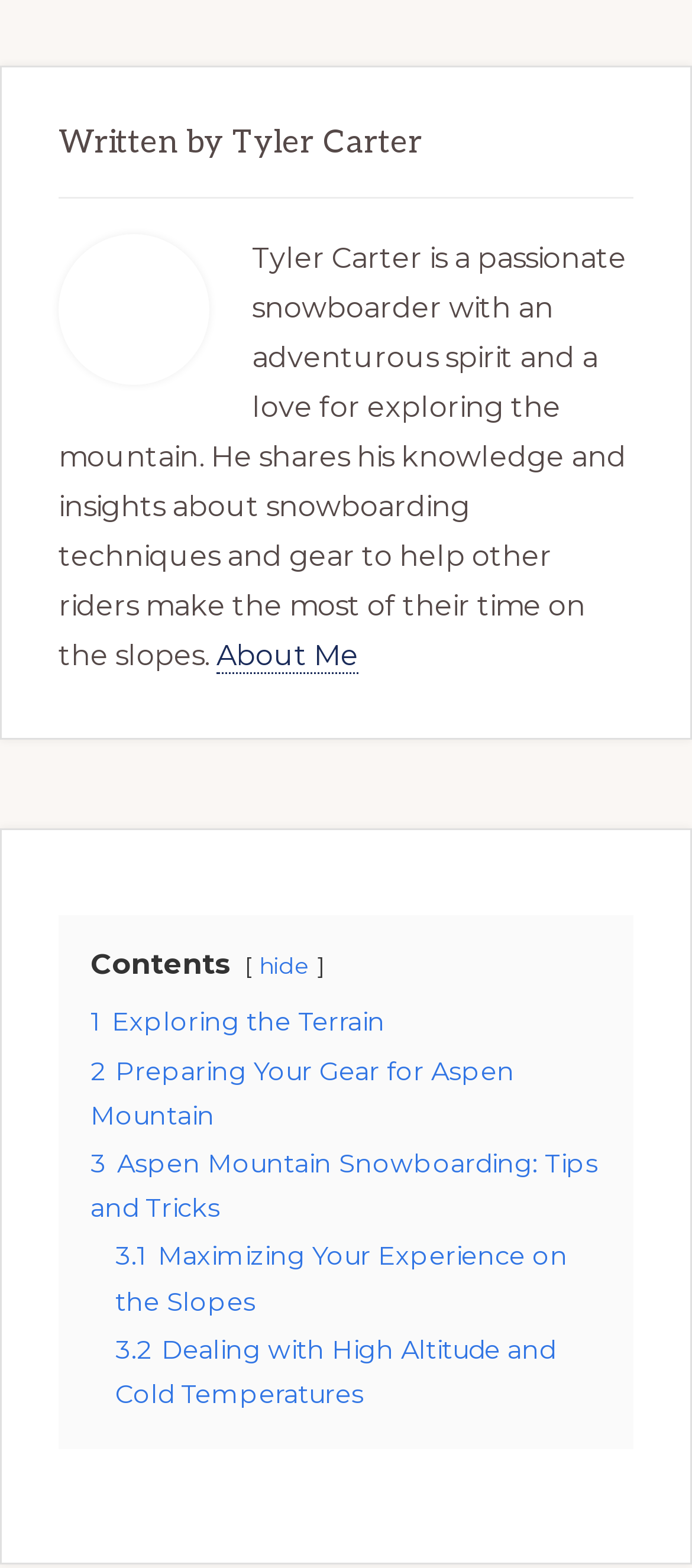Identify the bounding box of the UI element that matches this description: "hide".

[0.374, 0.608, 0.449, 0.625]